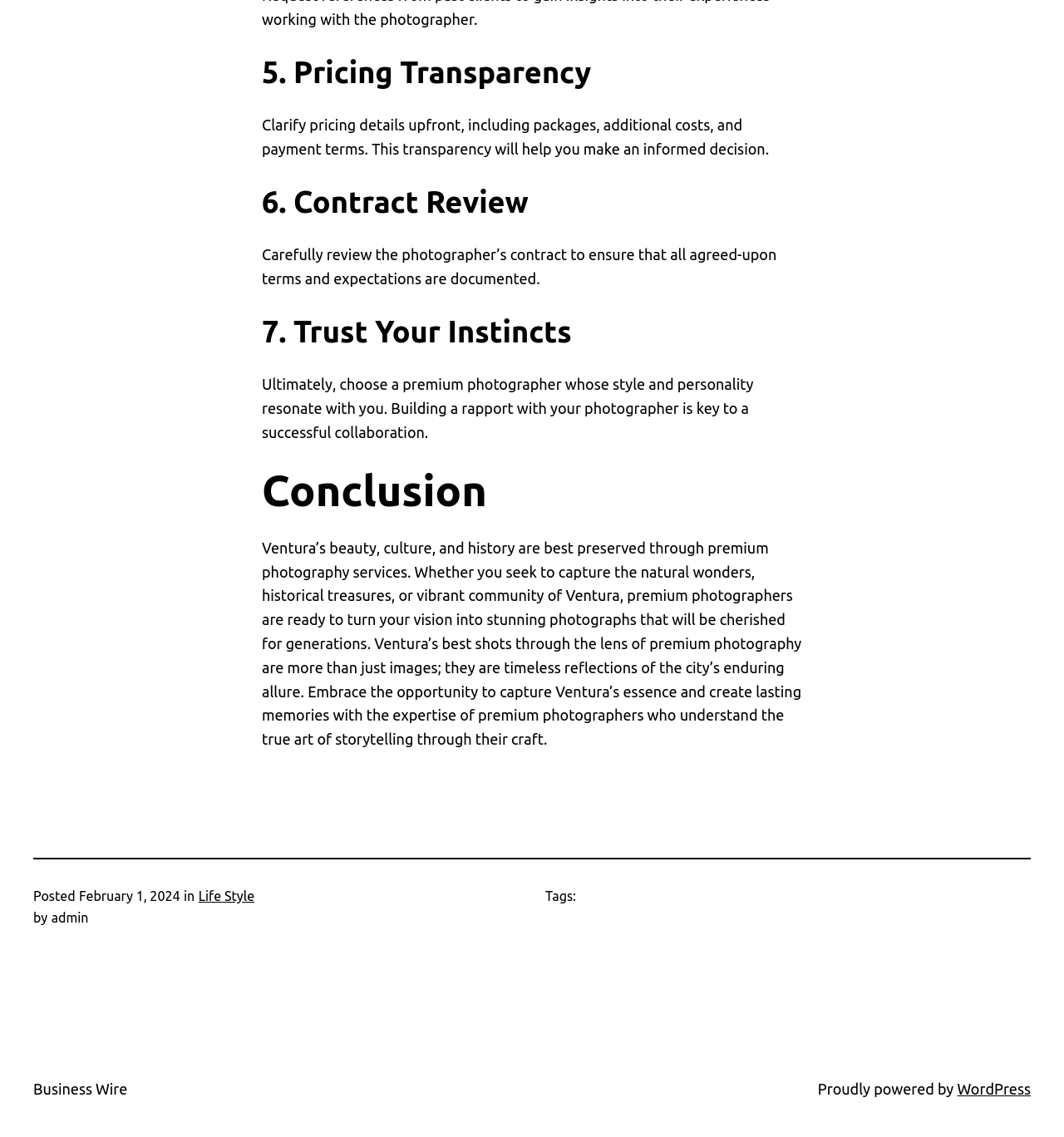What is the seventh tip for choosing a premium photographer?
Use the information from the image to give a detailed answer to the question.

I found the answer by looking at the headings on the webpage, specifically the one that says '7. Trust Your Instincts'. This heading is followed by a static text that explains the importance of trusting one's instincts when choosing a premium photographer.